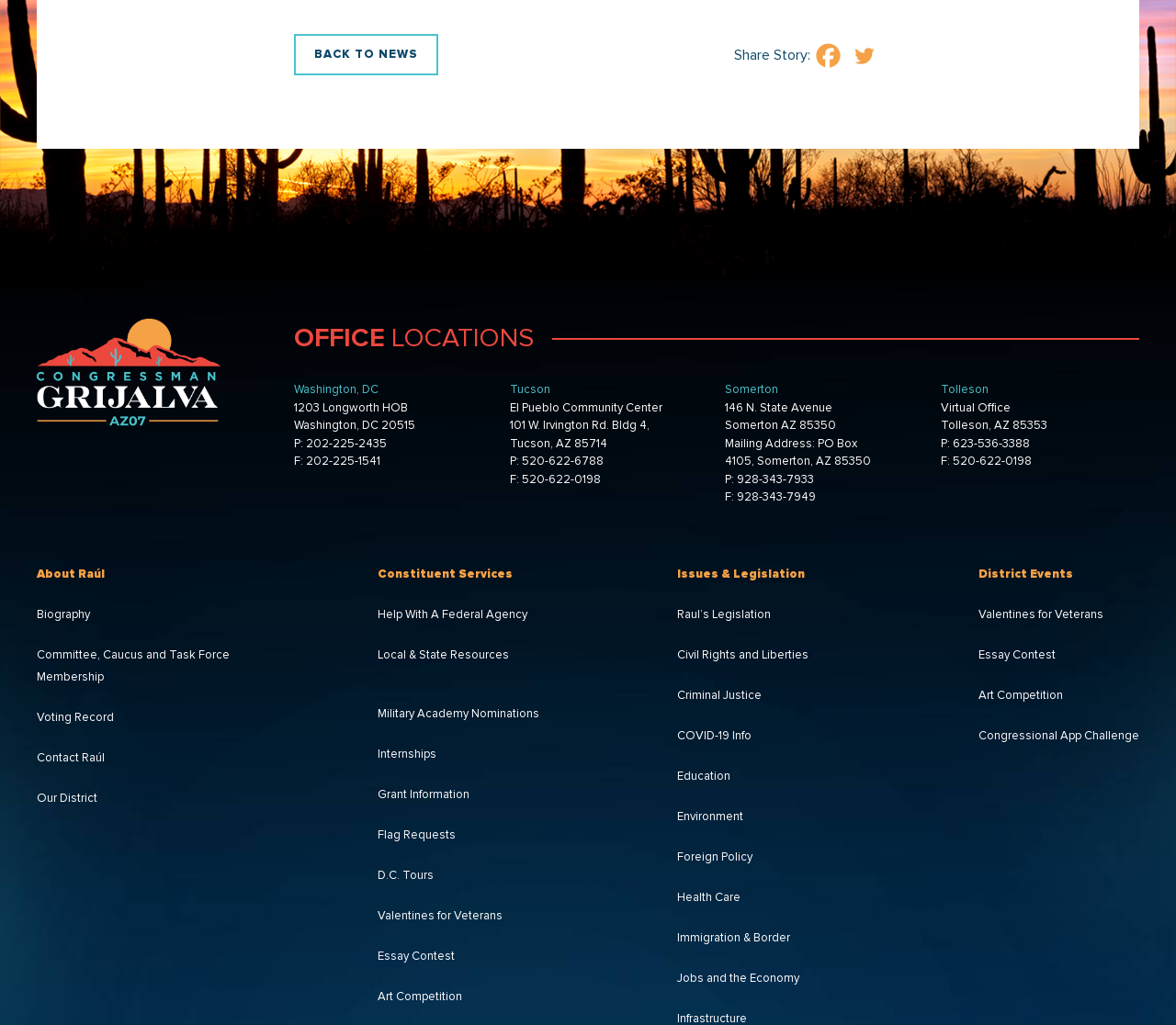Please locate the clickable area by providing the bounding box coordinates to follow this instruction: "Search for something".

None